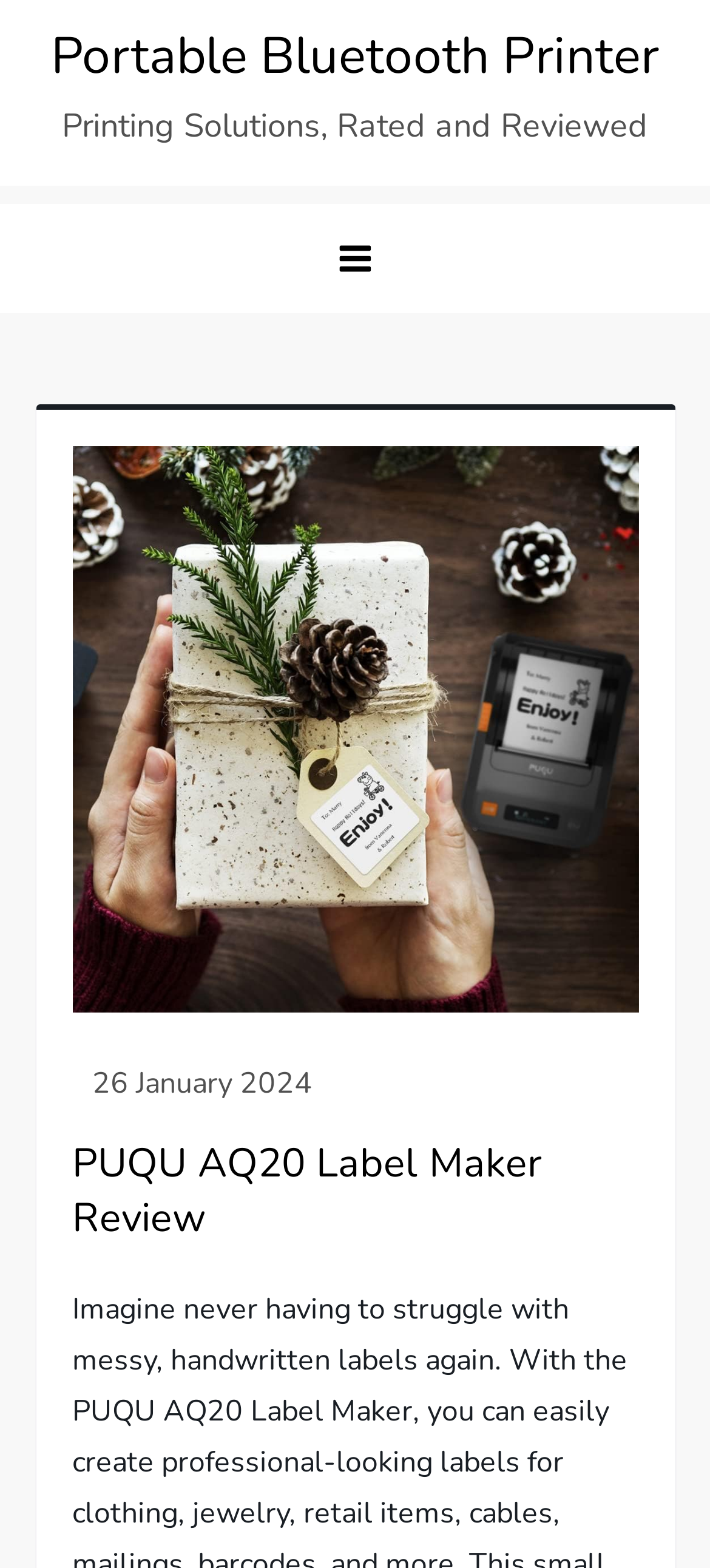Utilize the details in the image to thoroughly answer the following question: What is the name of the product being reviewed?

I found the name of the product by looking at the heading 'PUQU AQ20 Label Maker Review' which is a child element of the HeaderAsNonLandmark element and appears to be the title of the review.